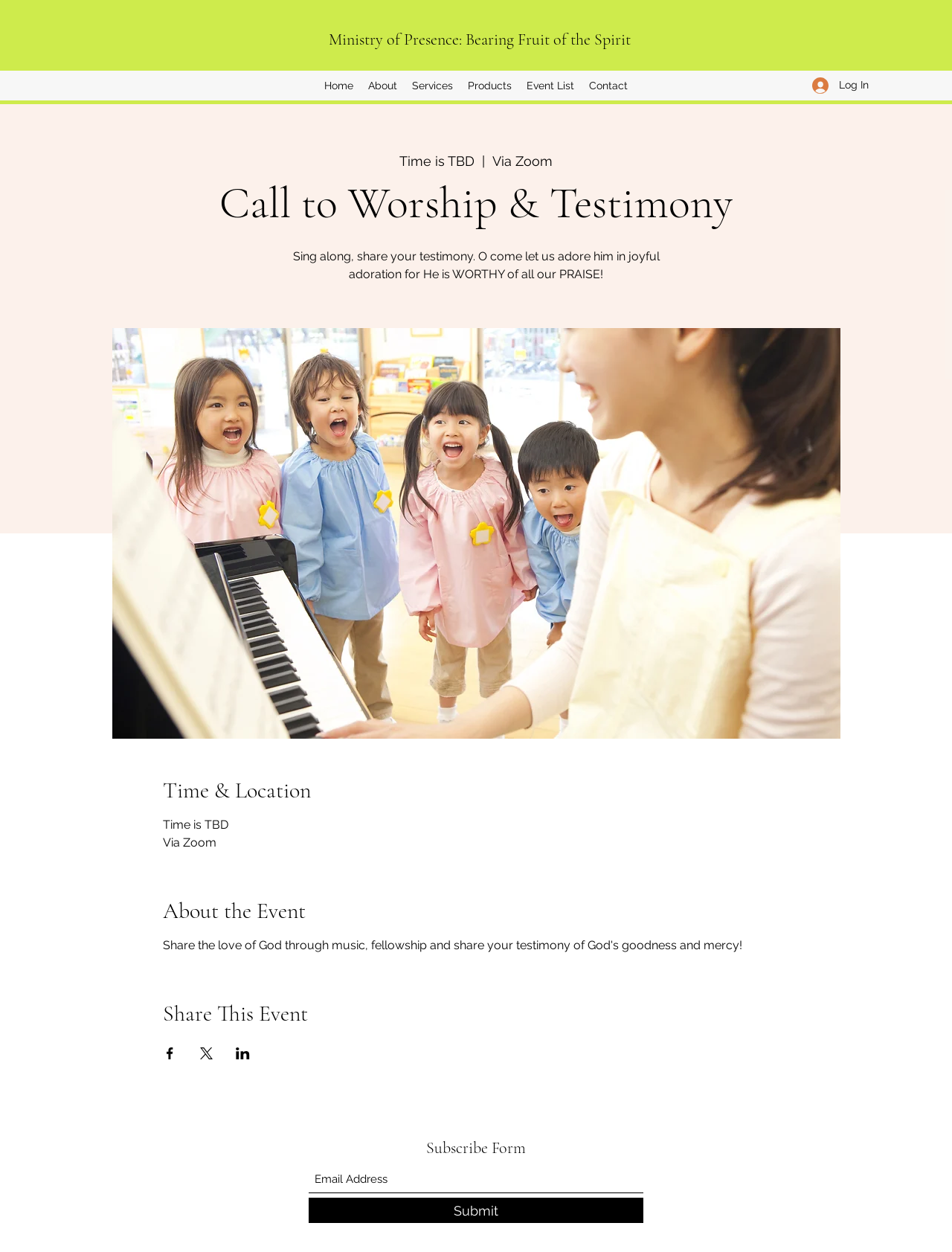Please answer the following question using a single word or phrase: 
How can I share this event?

On Facebook, X, LinkedIn